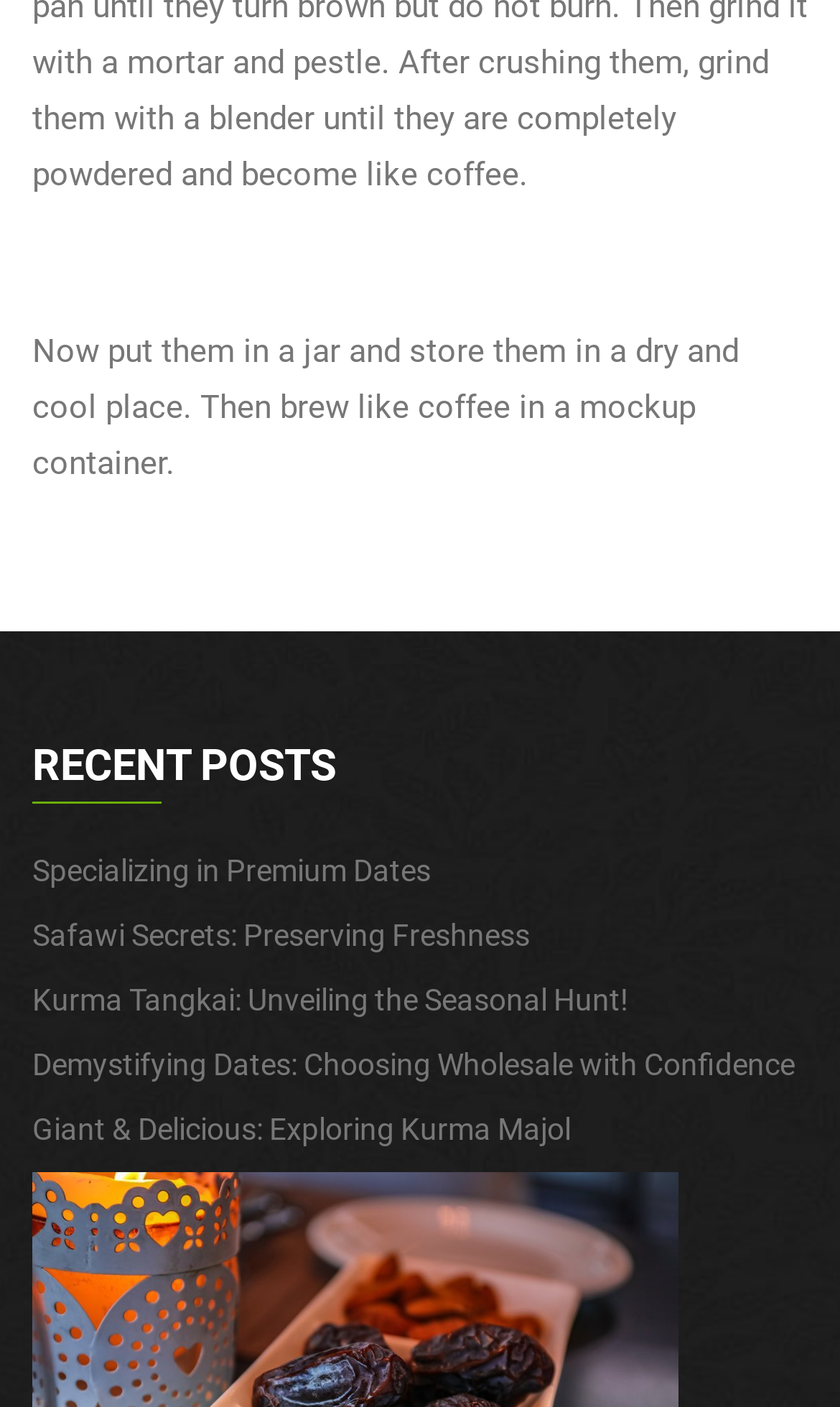What is the purpose of the webpage?
With the help of the image, please provide a detailed response to the question.

The webpage appears to be sharing information and tips related to dates, as evidenced by the instructional text at the top and the list of recent posts below, which all seem to be related to dates.